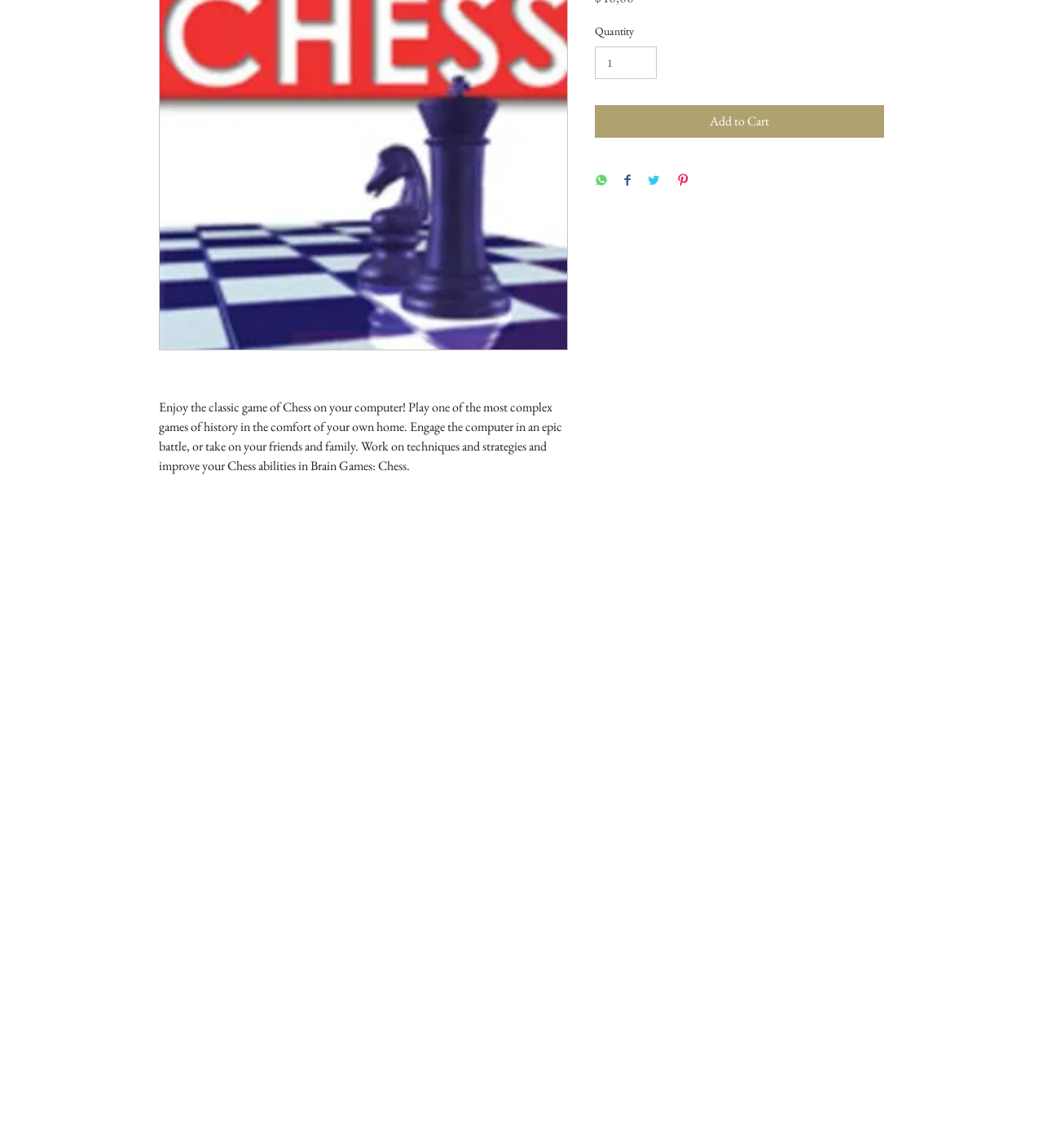Locate the bounding box coordinates of the clickable area needed to fulfill the instruction: "Click on the 'Post Comment' button".

None